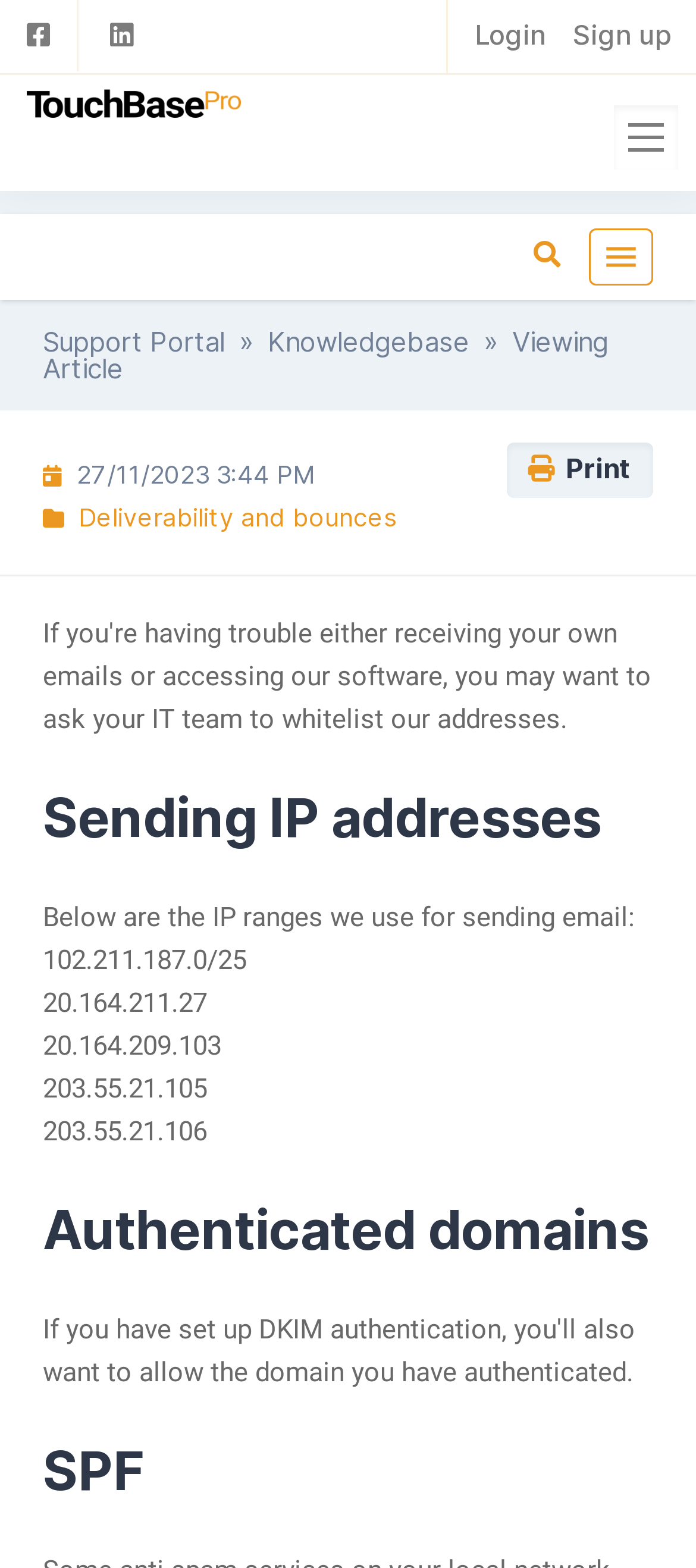Show the bounding box coordinates for the HTML element as described: "Deliverability and bounces".

[0.113, 0.32, 0.569, 0.339]